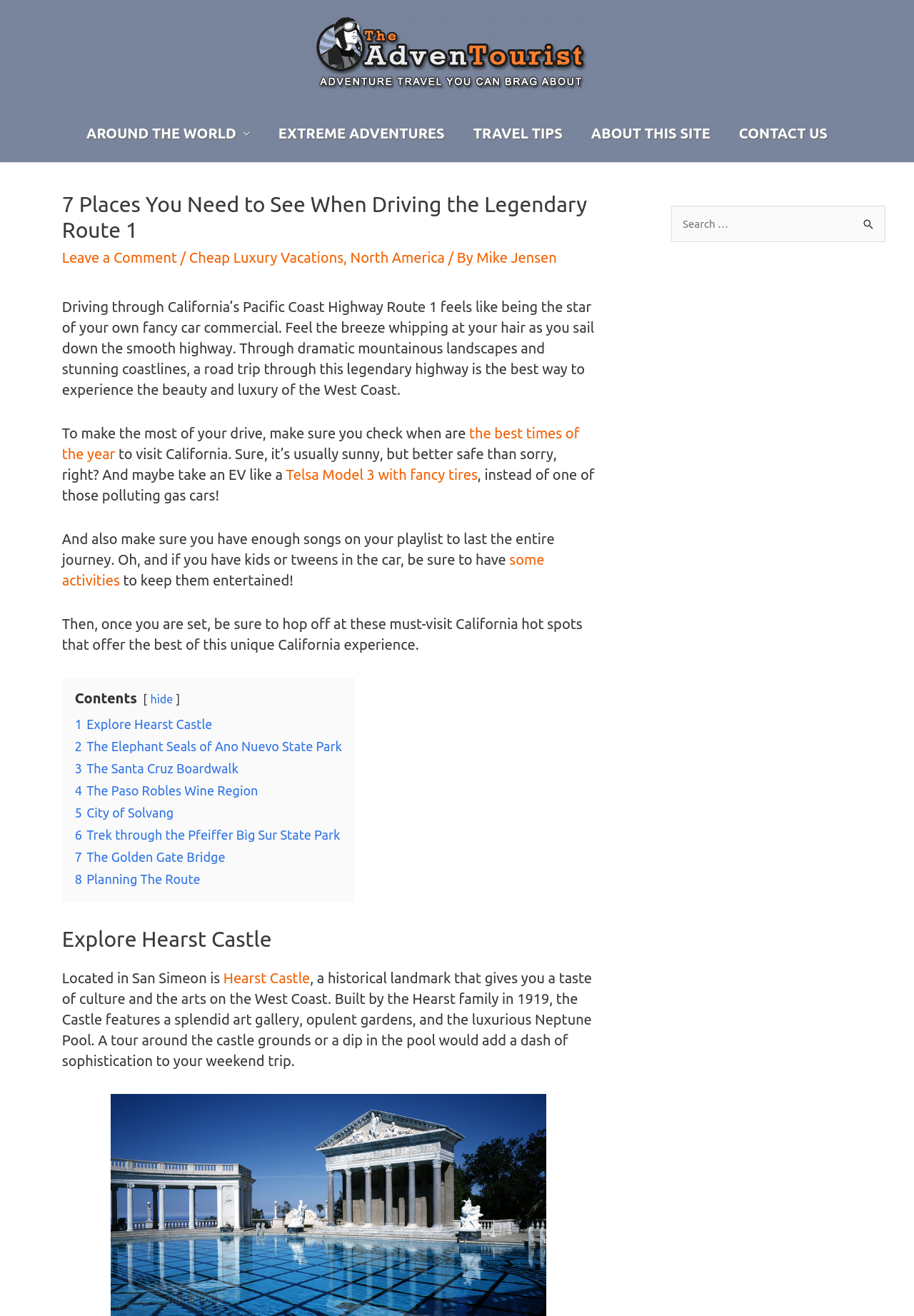Locate the bounding box coordinates of the area that needs to be clicked to fulfill the following instruction: "Read about the best times of the year to visit California". The coordinates should be in the format of four float numbers between 0 and 1, namely [left, top, right, bottom].

[0.068, 0.323, 0.634, 0.351]